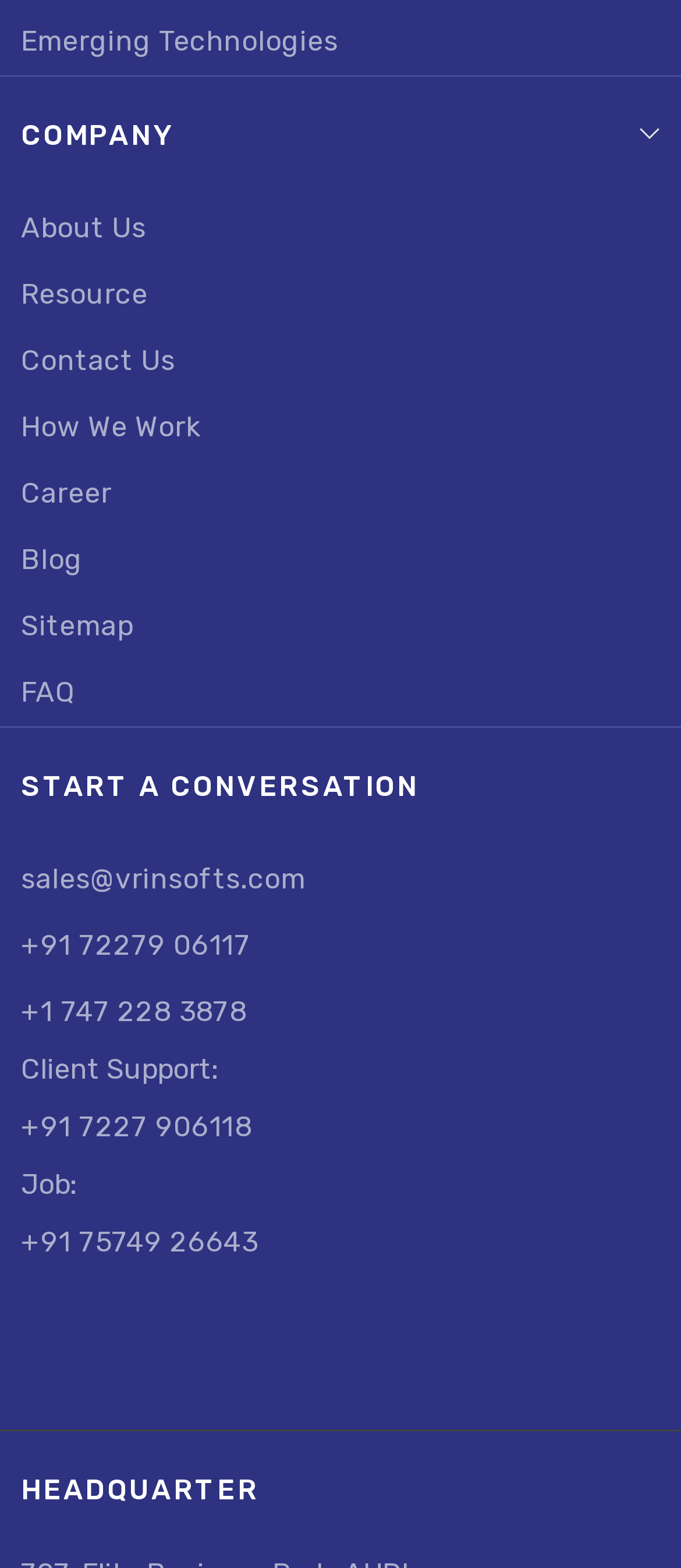Please answer the following question using a single word or phrase: 
How many links are there in the top navigation menu?

8